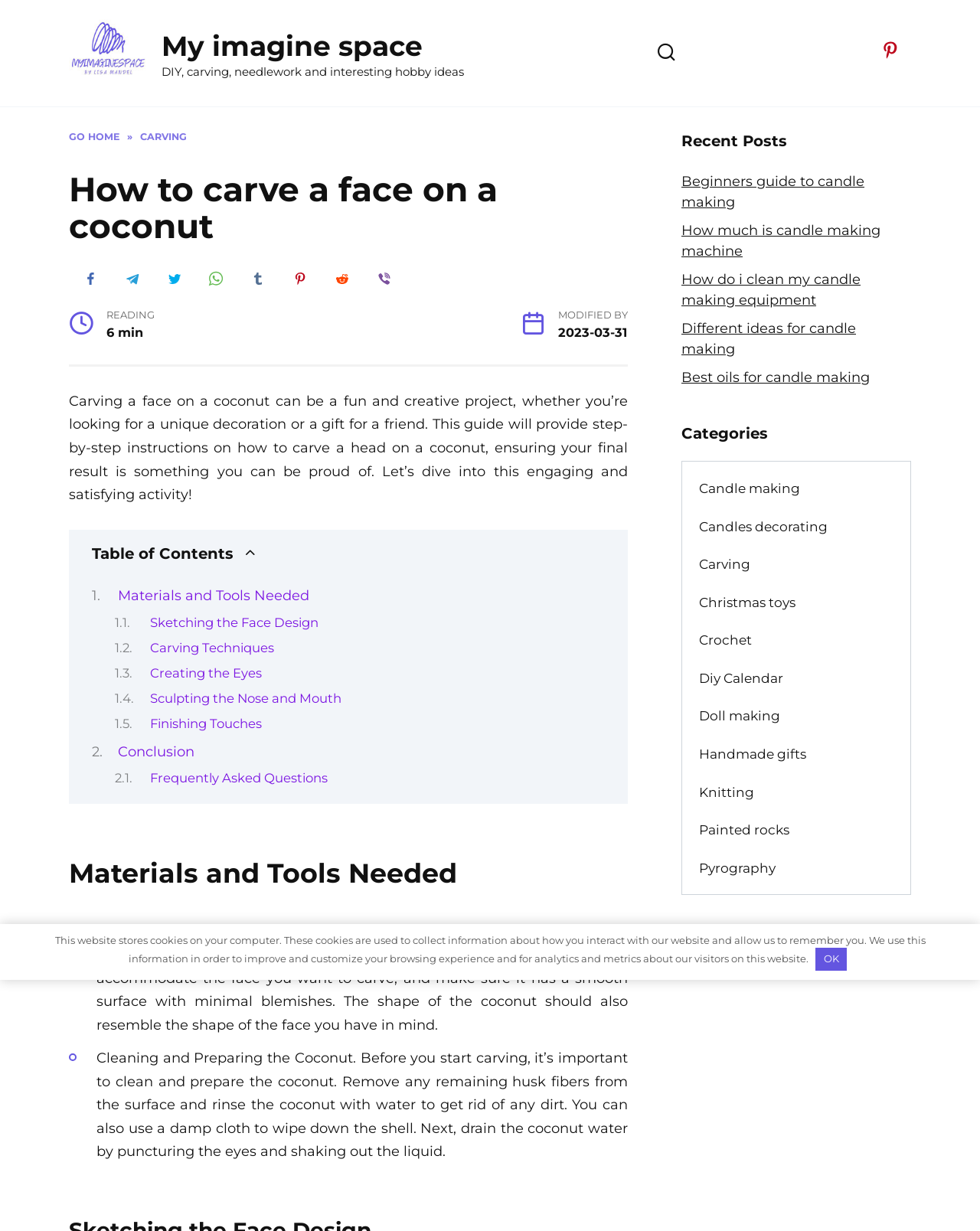Highlight the bounding box coordinates of the element you need to click to perform the following instruction: "view Recent Posts."

[0.695, 0.107, 0.803, 0.122]